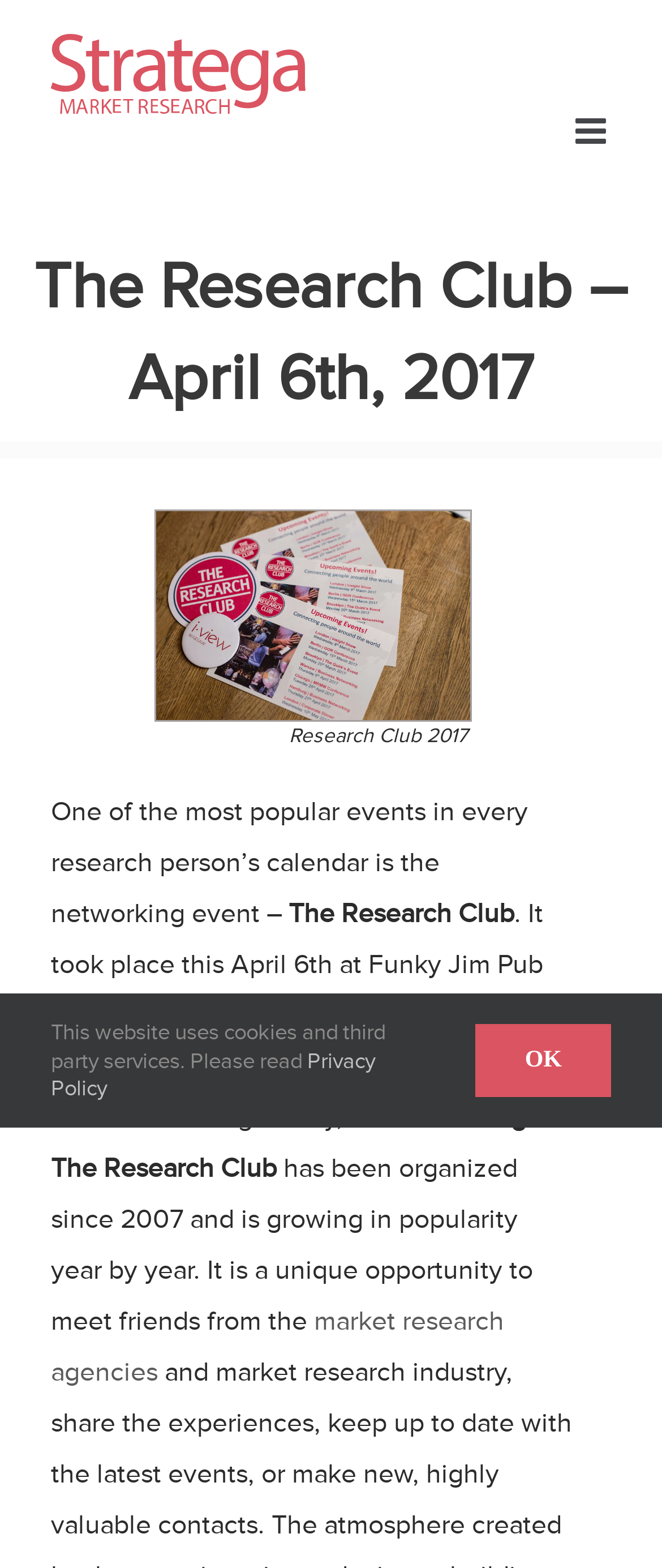Using the given description, provide the bounding box coordinates formatted as (top-left x, top-left y, bottom-right x, bottom-right y), with all values being floating point numbers between 0 and 1. Description: Privacy Policy

[0.077, 0.668, 0.567, 0.702]